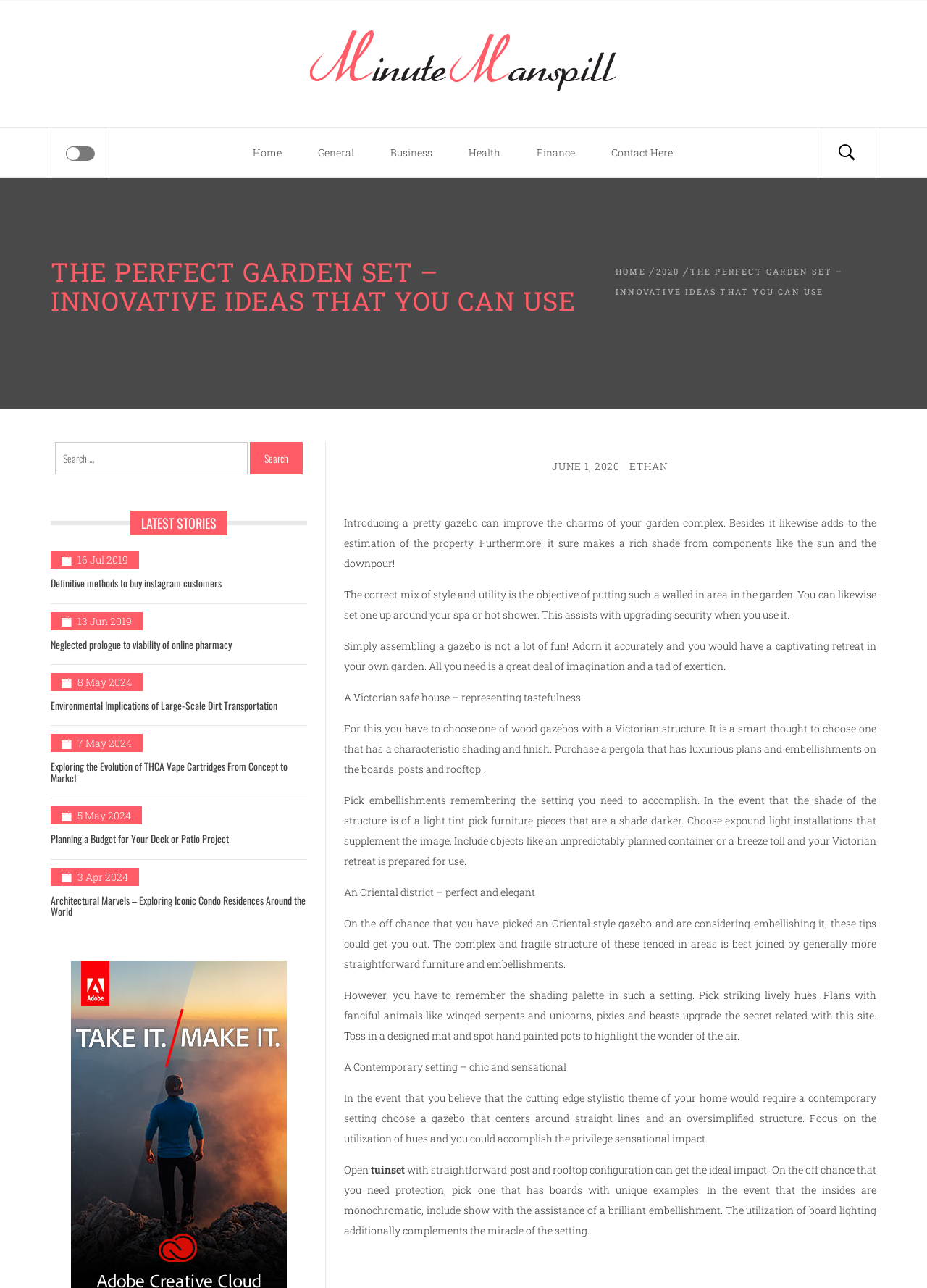Determine the bounding box coordinates of the clickable element necessary to fulfill the instruction: "Click on the 'Home' link". Provide the coordinates as four float numbers within the 0 to 1 range, i.e., [left, top, right, bottom].

[0.253, 0.1, 0.323, 0.138]